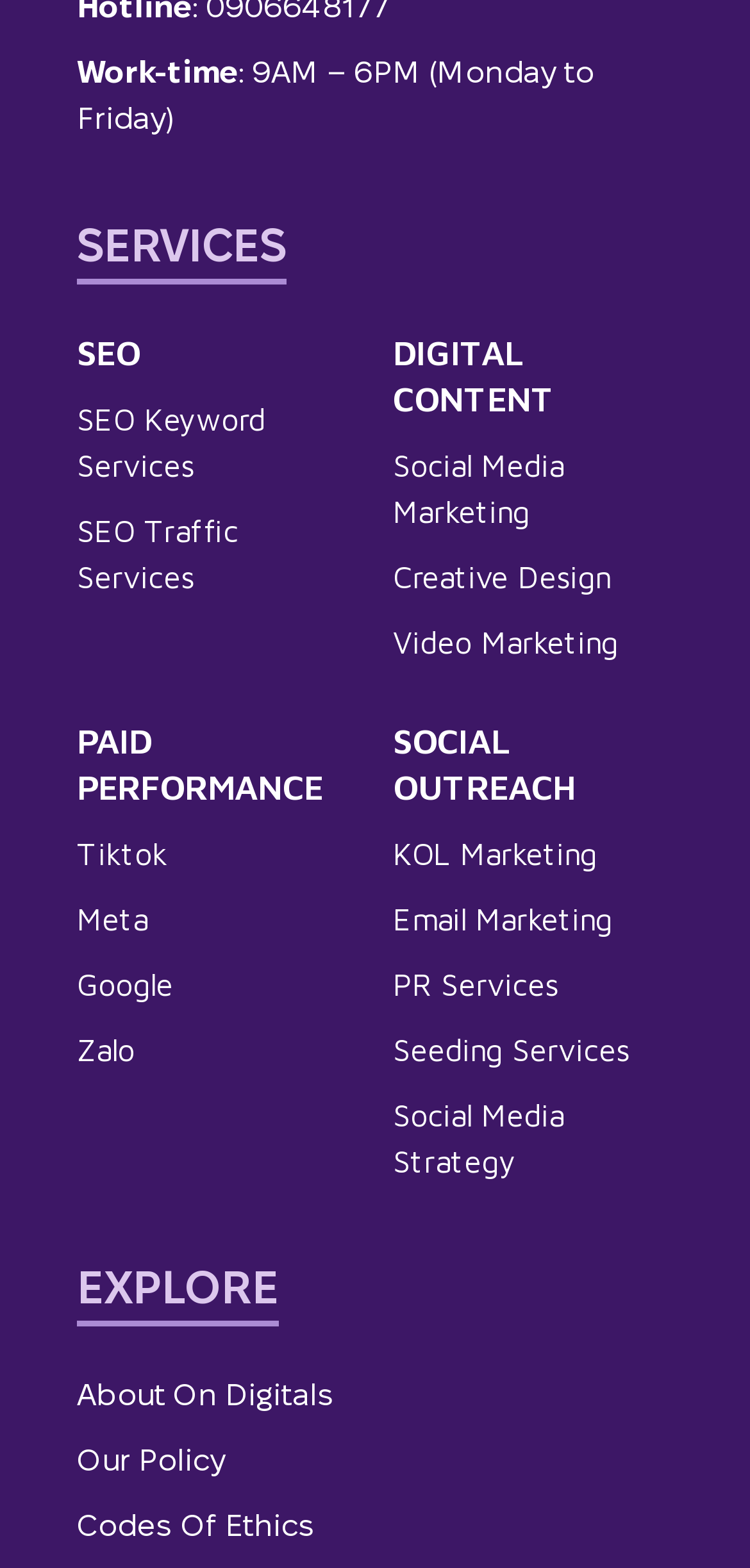What is the second link under SERVICES?
Refer to the image and provide a concise answer in one word or phrase.

SEO Keyword Services